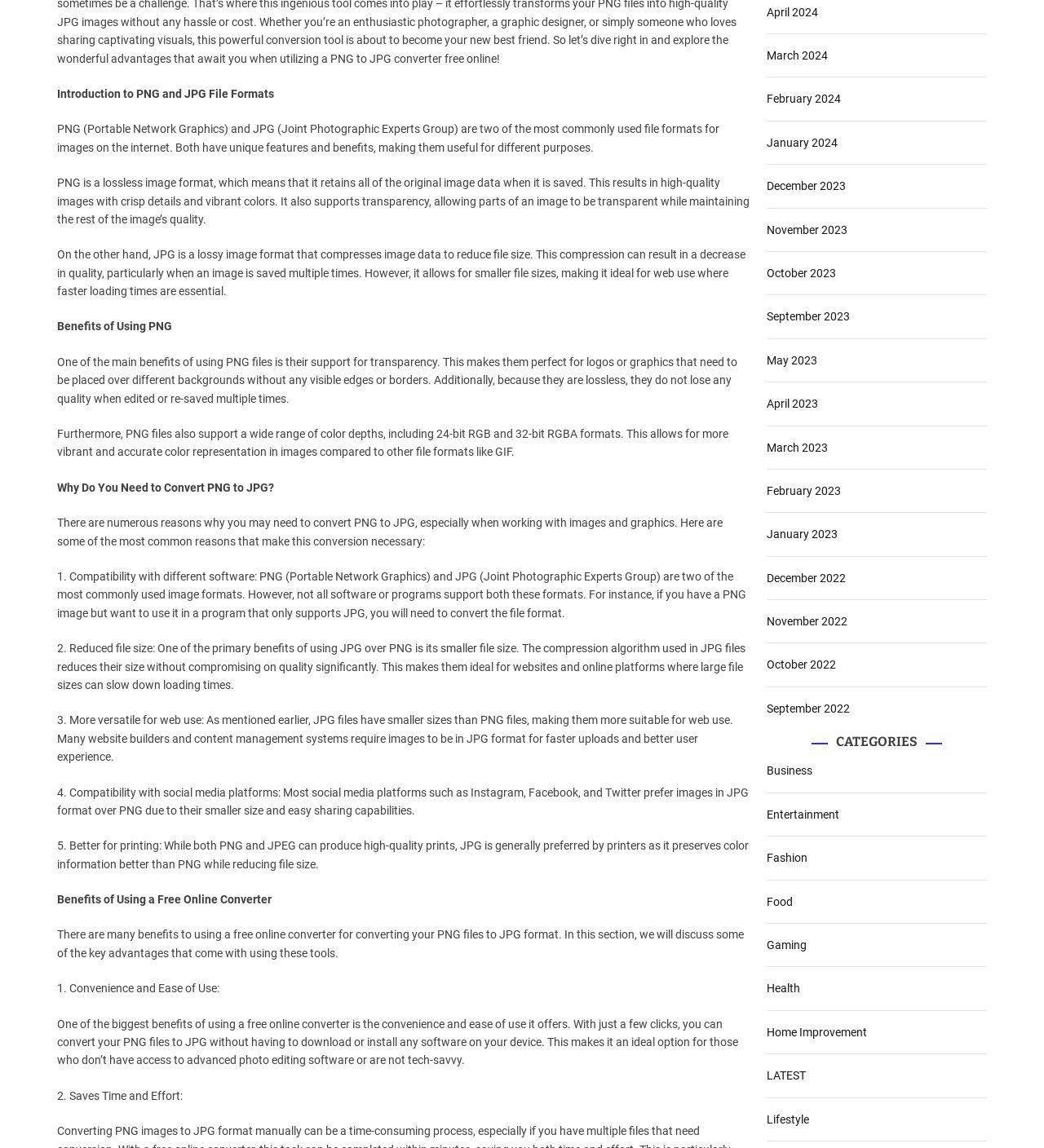Identify the bounding box coordinates for the element that needs to be clicked to fulfill this instruction: "Click on the 'February 2023' link". Provide the coordinates in the format of four float numbers between 0 and 1: [left, top, right, bottom].

[0.734, 0.422, 0.805, 0.433]